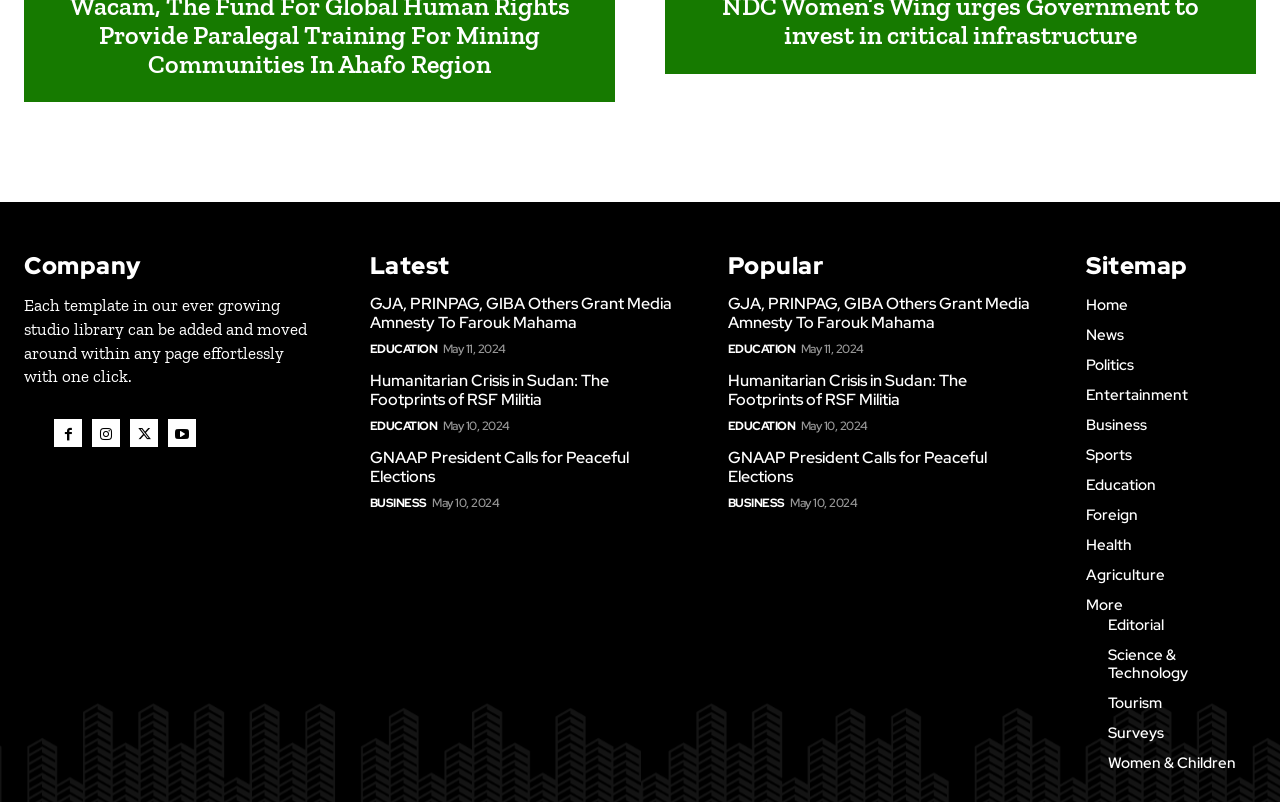Determine the bounding box coordinates of the clickable element to complete this instruction: "Click on the 'Company' heading". Provide the coordinates in the format of four float numbers between 0 and 1, [left, top, right, bottom].

[0.019, 0.315, 0.11, 0.35]